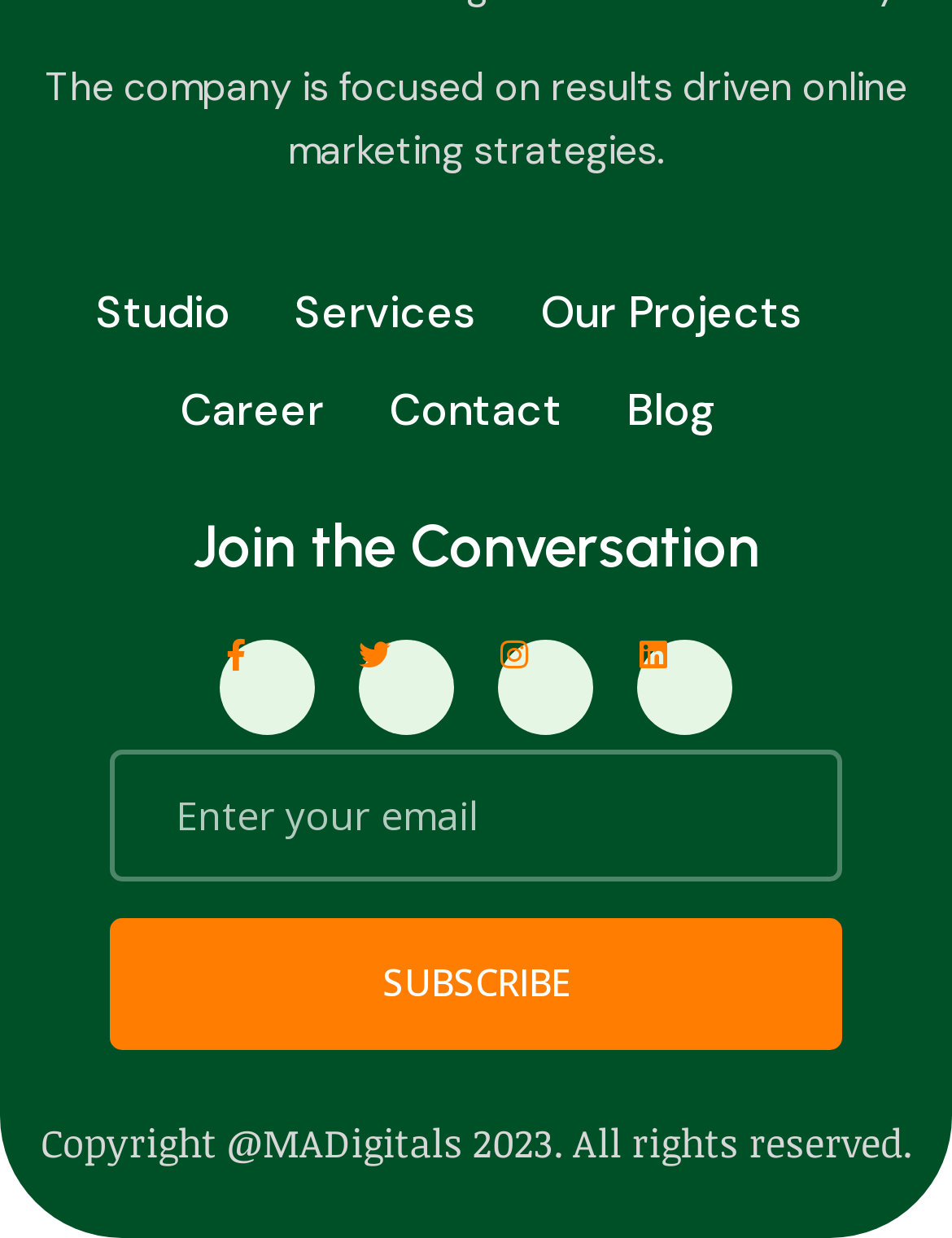Locate the bounding box coordinates of the clickable region necessary to complete the following instruction: "Click on the Studio link". Provide the coordinates in the format of four float numbers between 0 and 1, i.e., [left, top, right, bottom].

[0.101, 0.219, 0.242, 0.287]